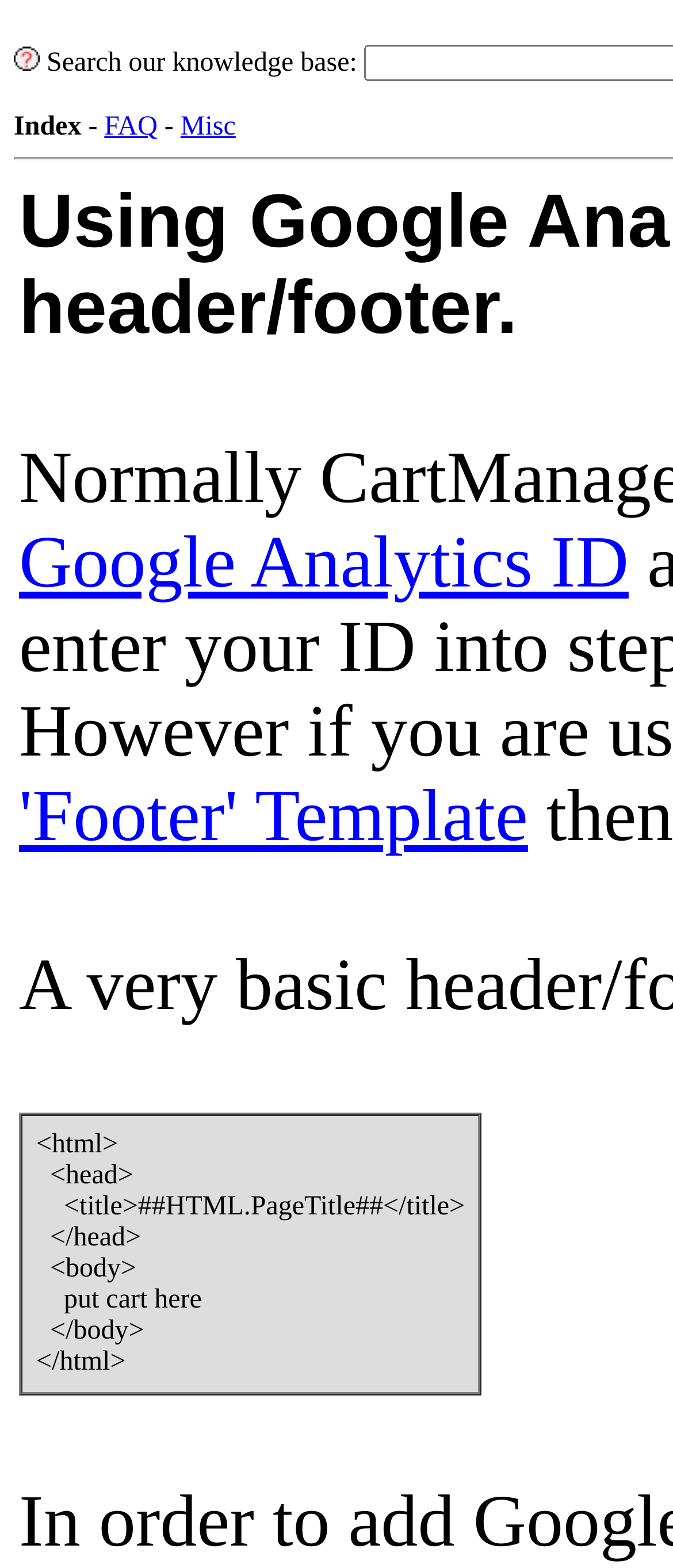How many links are in the index section?
From the image, provide a succinct answer in one word or a short phrase.

3